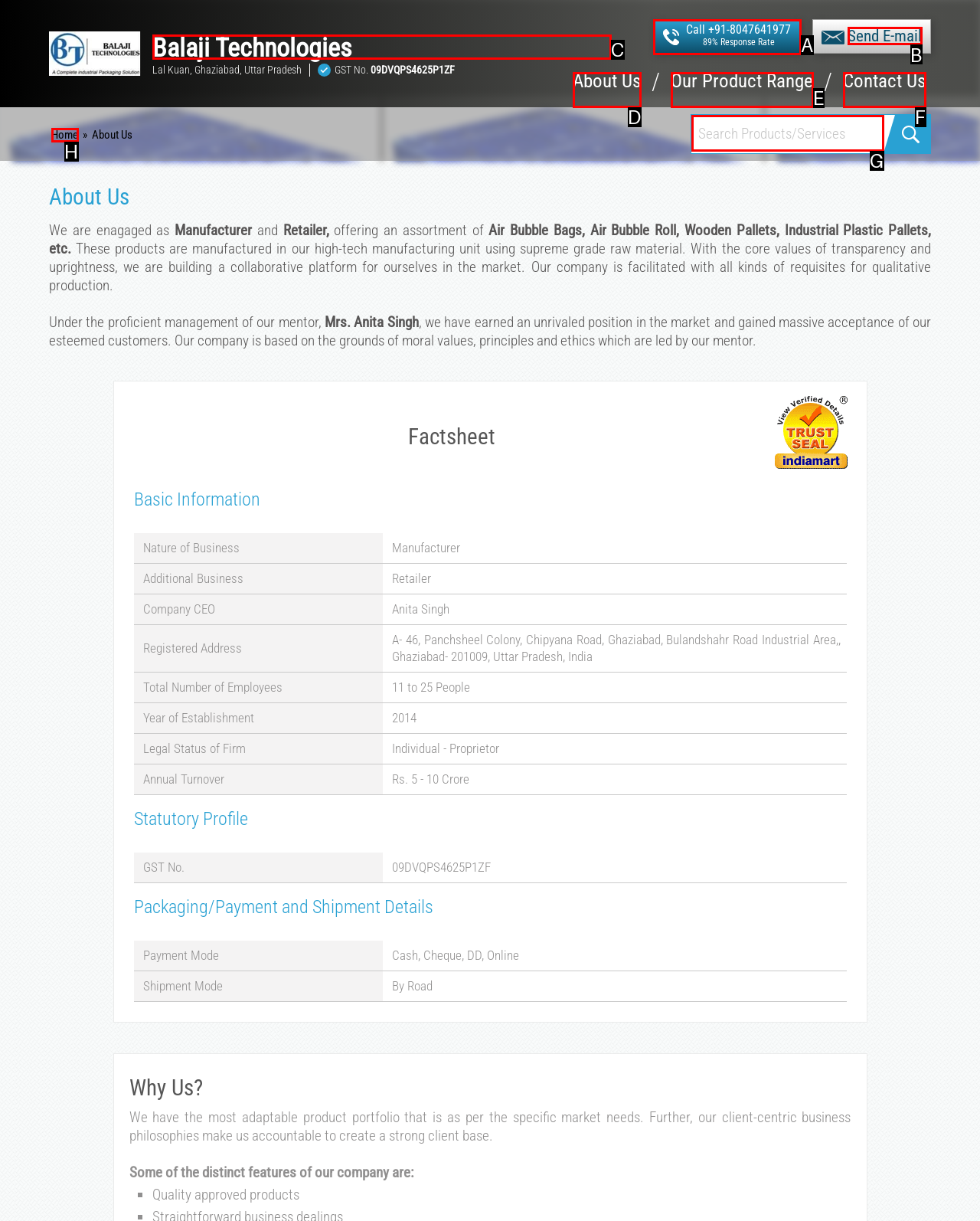Select the correct UI element to click for this task: Send an email.
Answer using the letter from the provided options.

B